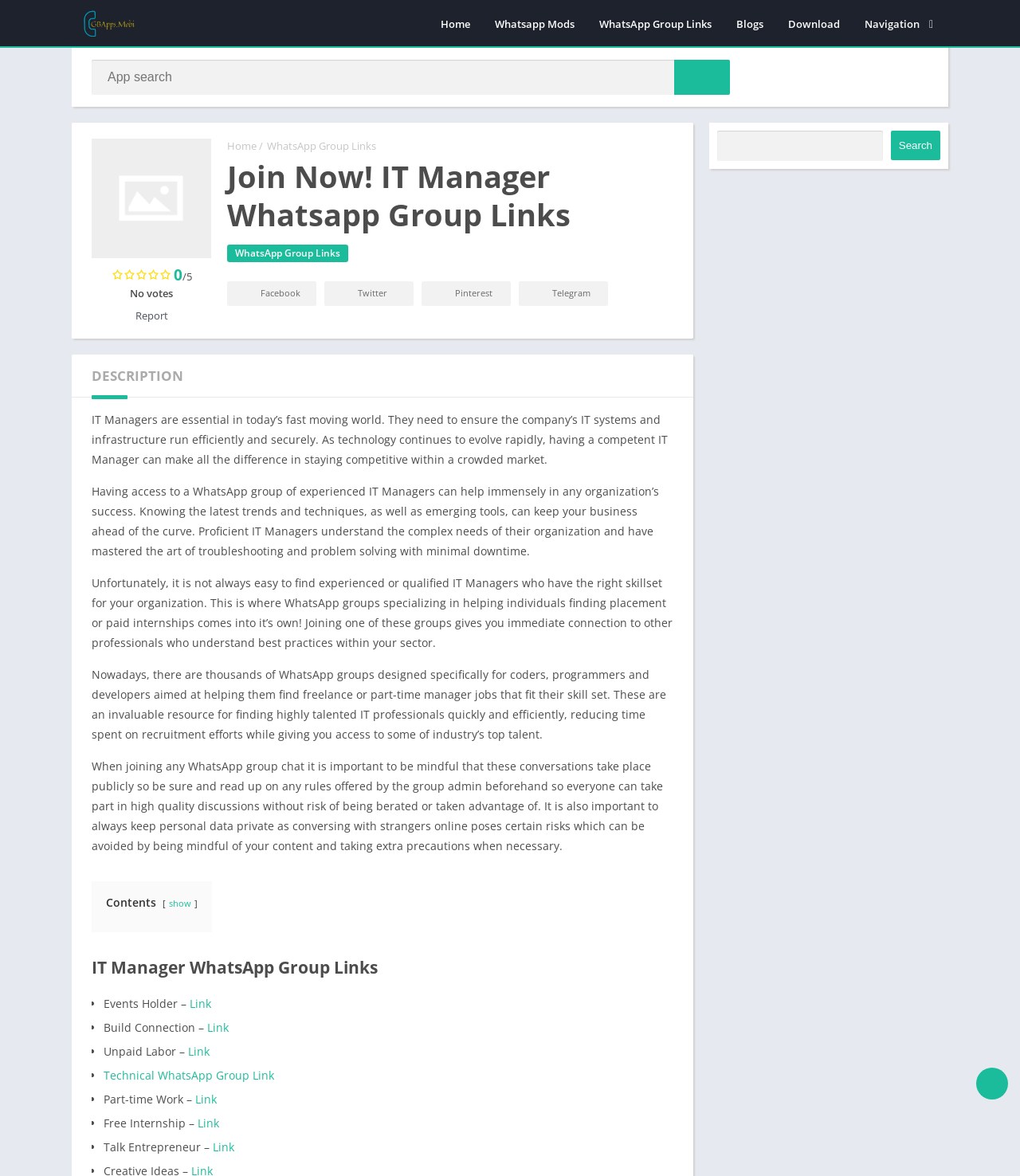Convey a detailed summary of the webpage, mentioning all key elements.

This webpage is about IT Managers and WhatsApp group links. At the top, there is a navigation bar with links to "Home", "Whatsapp Mods", "WhatsApp Group Links", "Blogs", "Download", and "Navigation". Below the navigation bar, there is a search box with a "Search" button.

The main content of the page is divided into sections. The first section has a heading "Join Now! IT Manager Whatsapp Group Links" and a brief description of the importance of IT Managers in today's fast-moving world. Below this, there are several paragraphs of text discussing the benefits of joining WhatsApp groups for IT Managers, including staying competitive, finding experienced professionals, and reducing recruitment efforts.

To the right of the main content, there are social media links to Facebook, Twitter, Pinterest, and Telegram. Below the main content, there is a section with a heading "DESCRIPTION" and a brief description of the WhatsApp group links.

Further down the page, there is a list of WhatsApp group links, each with a brief description and a "Link" button. The list includes groups for events, building connections, unpaid labor, technical discussions, part-time work, free internships, and entrepreneurship.

At the bottom of the page, there is a search box with a "Search" button, allowing users to search for specific content on the page.